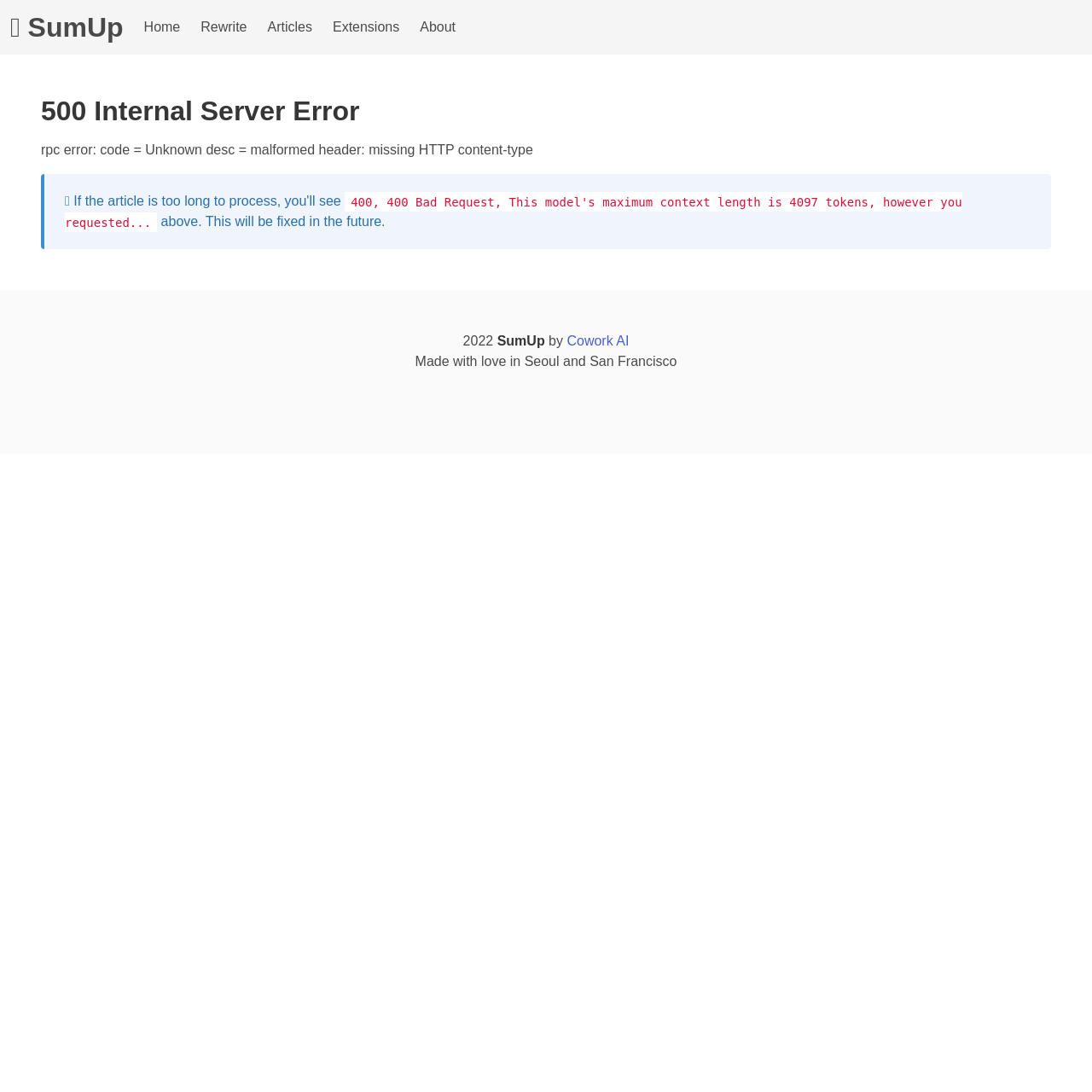Given the element description Archive [ignore], predict the bounding box coordinates for the UI element in the webpage screenshot. The format should be (top-left x, top-left y, bottom-right x, bottom-right y), and the values should be between 0 and 1.

None